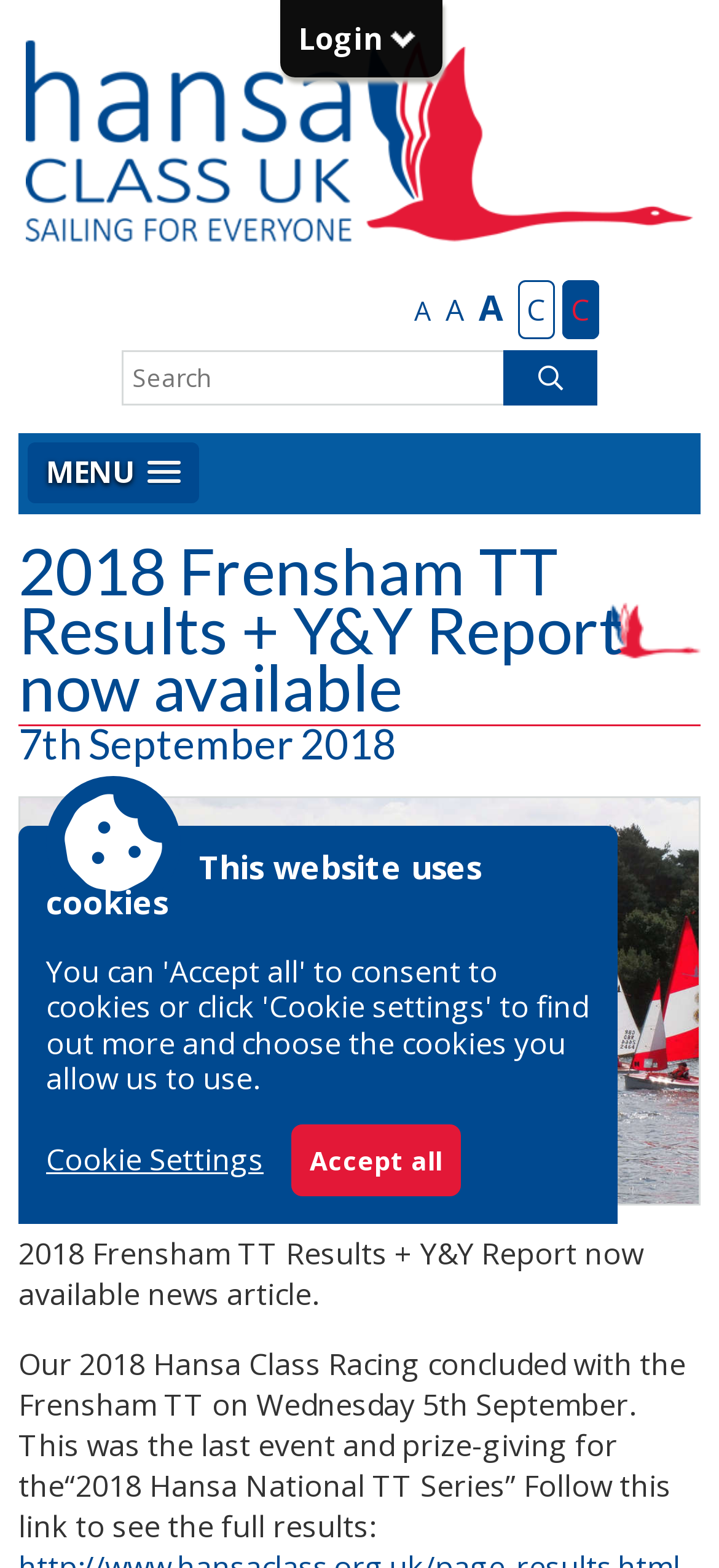Please provide the bounding box coordinates for the element that needs to be clicked to perform the following instruction: "View the Hansa Class UK page". The coordinates should be given as four float numbers between 0 and 1, i.e., [left, top, right, bottom].

[0.026, 0.018, 0.974, 0.162]